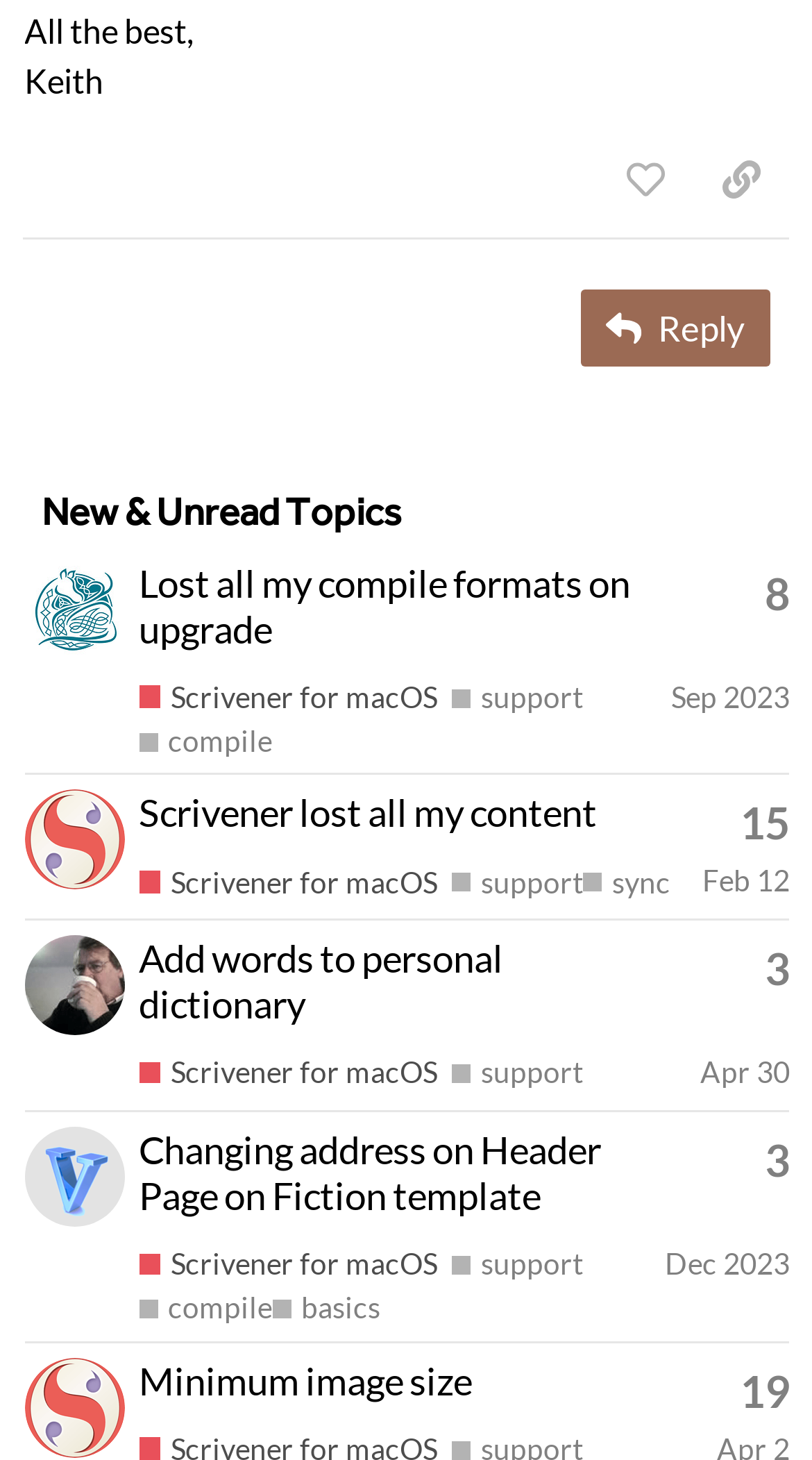Bounding box coordinates must be specified in the format (top-left x, top-left y, bottom-right x, bottom-right y). All values should be floating point numbers between 0 and 1. What are the bounding box coordinates of the UI element described as: aria-label="rpullins's profile, latest poster"

[0.03, 0.658, 0.153, 0.685]